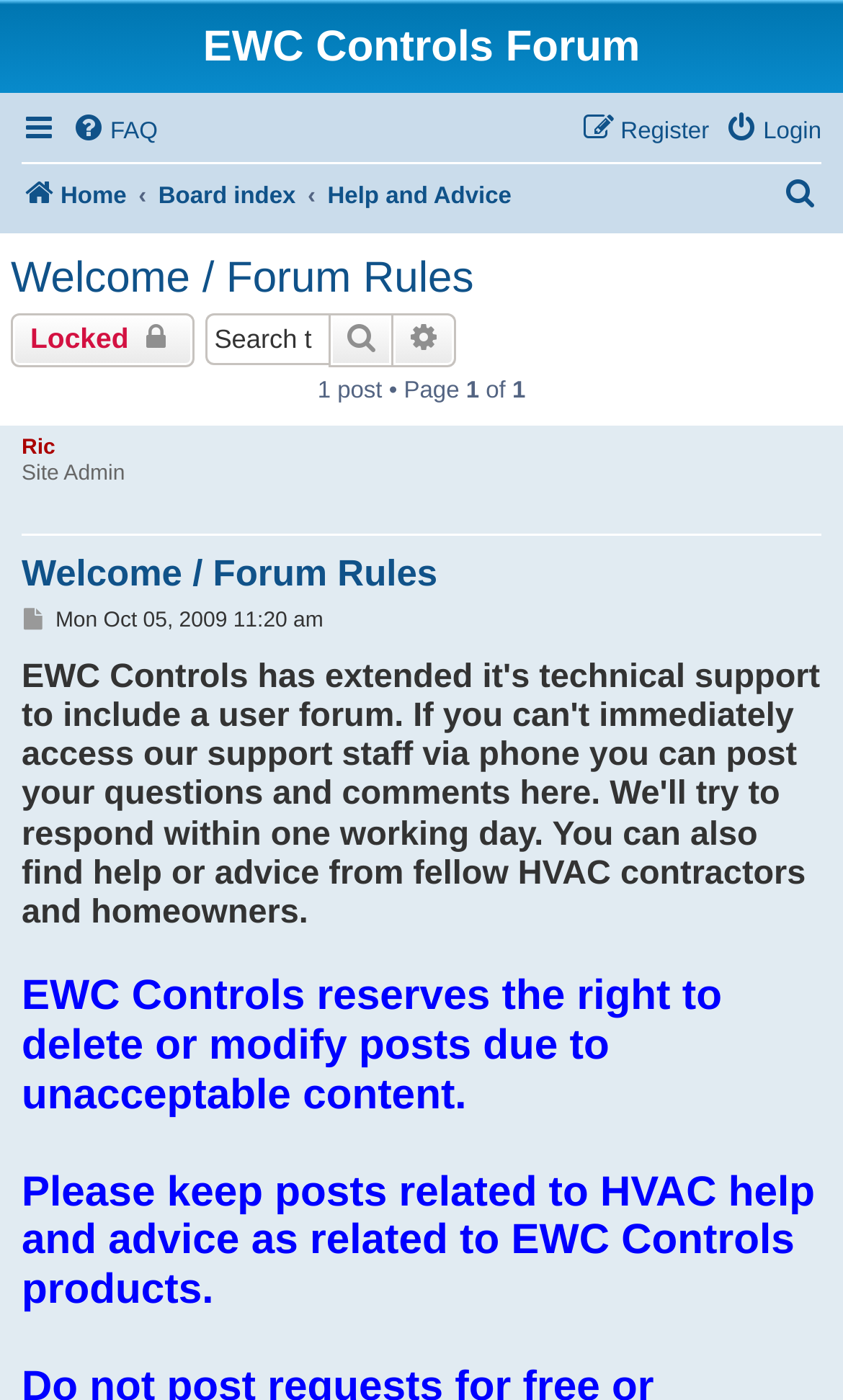Please examine the image and provide a detailed answer to the question: Who posted the topic 'Welcome / Forum Rules'?

I found the answer by looking at the DescriptionList element which contains a term with a link 'Ric' and a detail with the text 'Site Admin'. This indicates that Ric is the site admin who posted the topic.